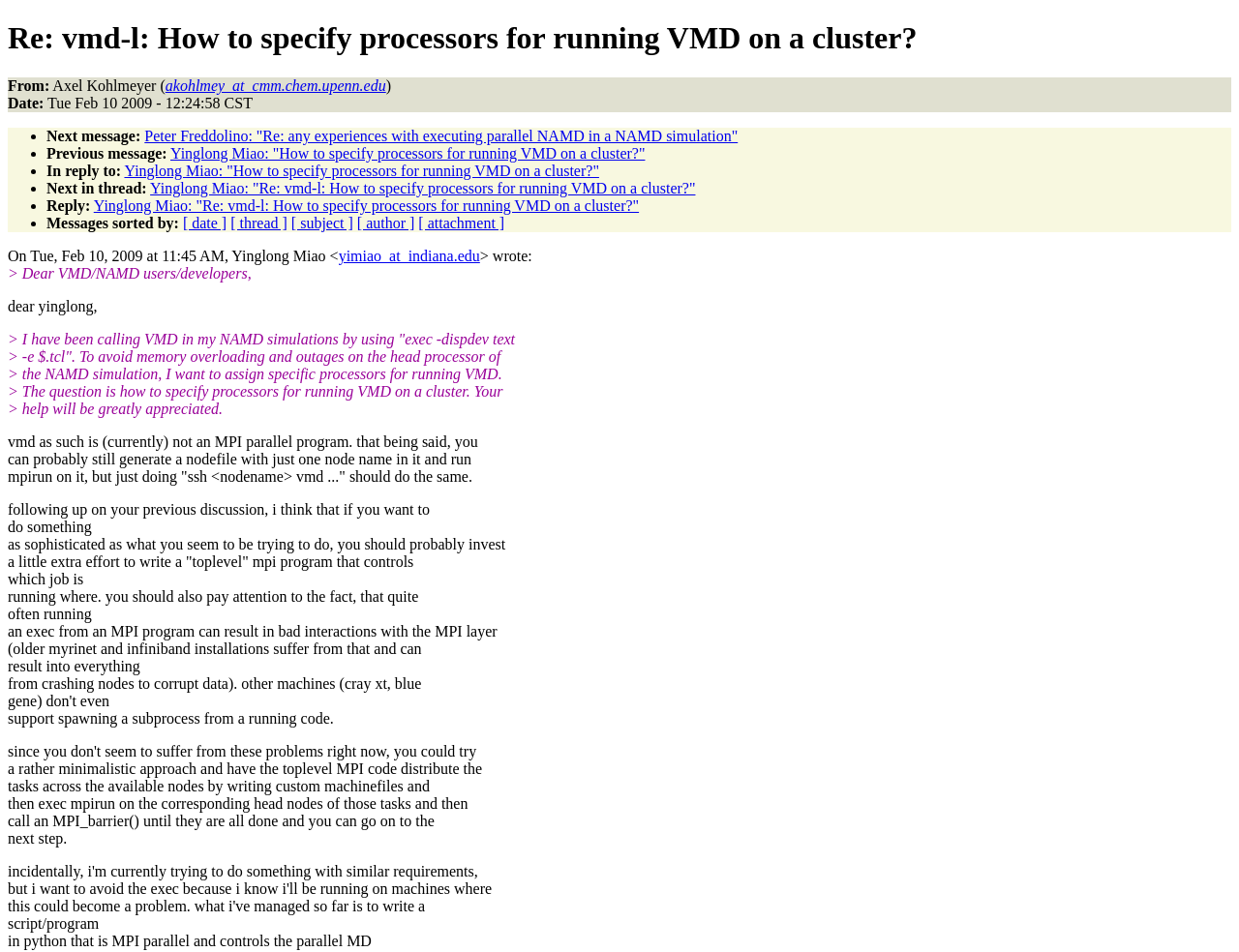Determine the bounding box coordinates of the clickable element to complete this instruction: "Reply to the message". Provide the coordinates in the format of four float numbers between 0 and 1, [left, top, right, bottom].

[0.038, 0.207, 0.073, 0.224]